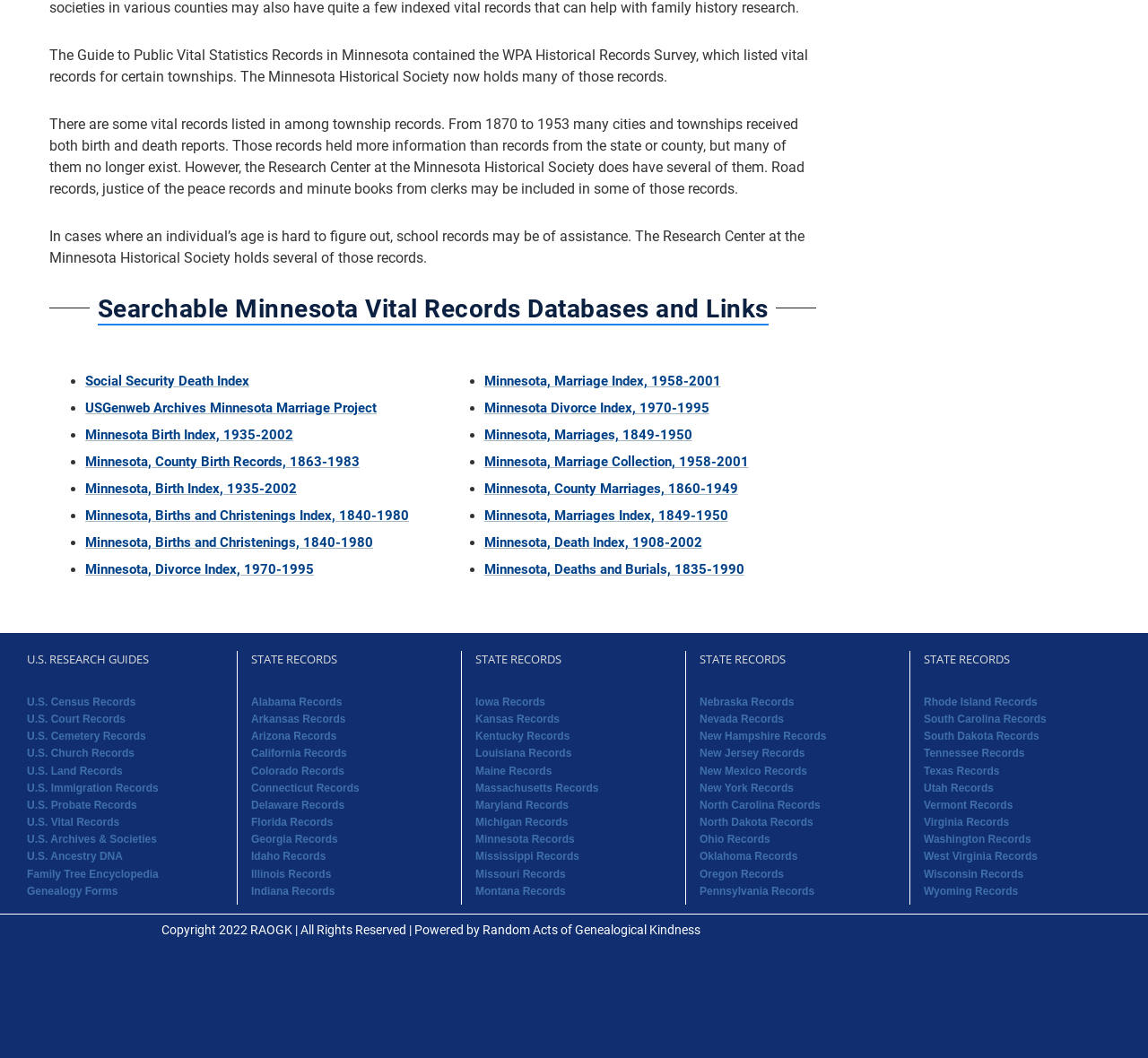Provide the bounding box coordinates in the format (top-left x, top-left y, bottom-right x, bottom-right y). All values are floating point numbers between 0 and 1. Determine the bounding box coordinate of the UI element described as: New Jersey Records

[0.609, 0.706, 0.701, 0.718]